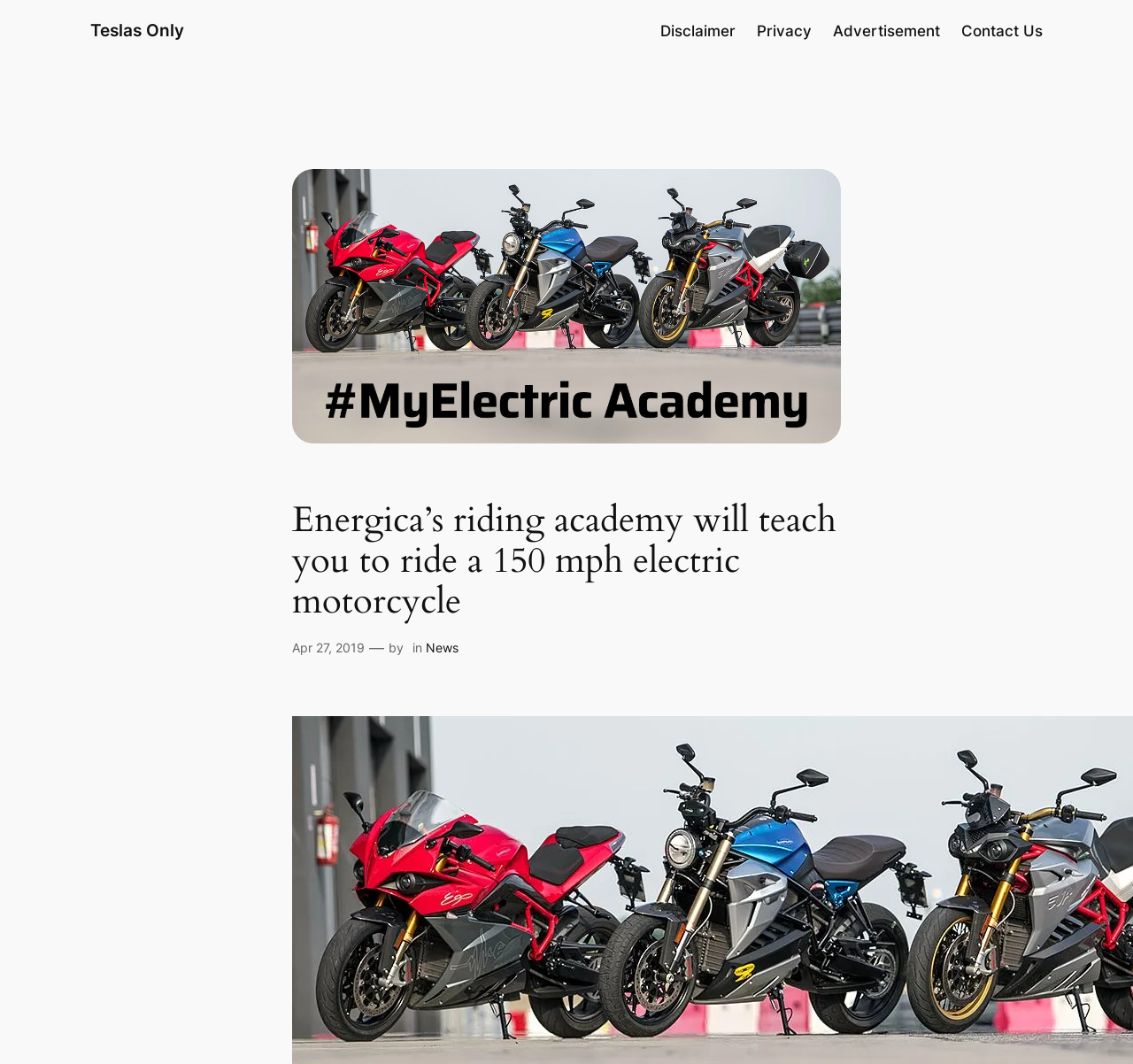Please examine the image and provide a detailed answer to the question: What is the speed of the electric motorcycle?

The question asks for the speed of the electric motorcycle. From the webpage, we can see a heading 'Energica’s riding academy will teach you to ride a 150 mph electric motorcycle', which indicates that the speed of the electric motorcycle is 150 mph.